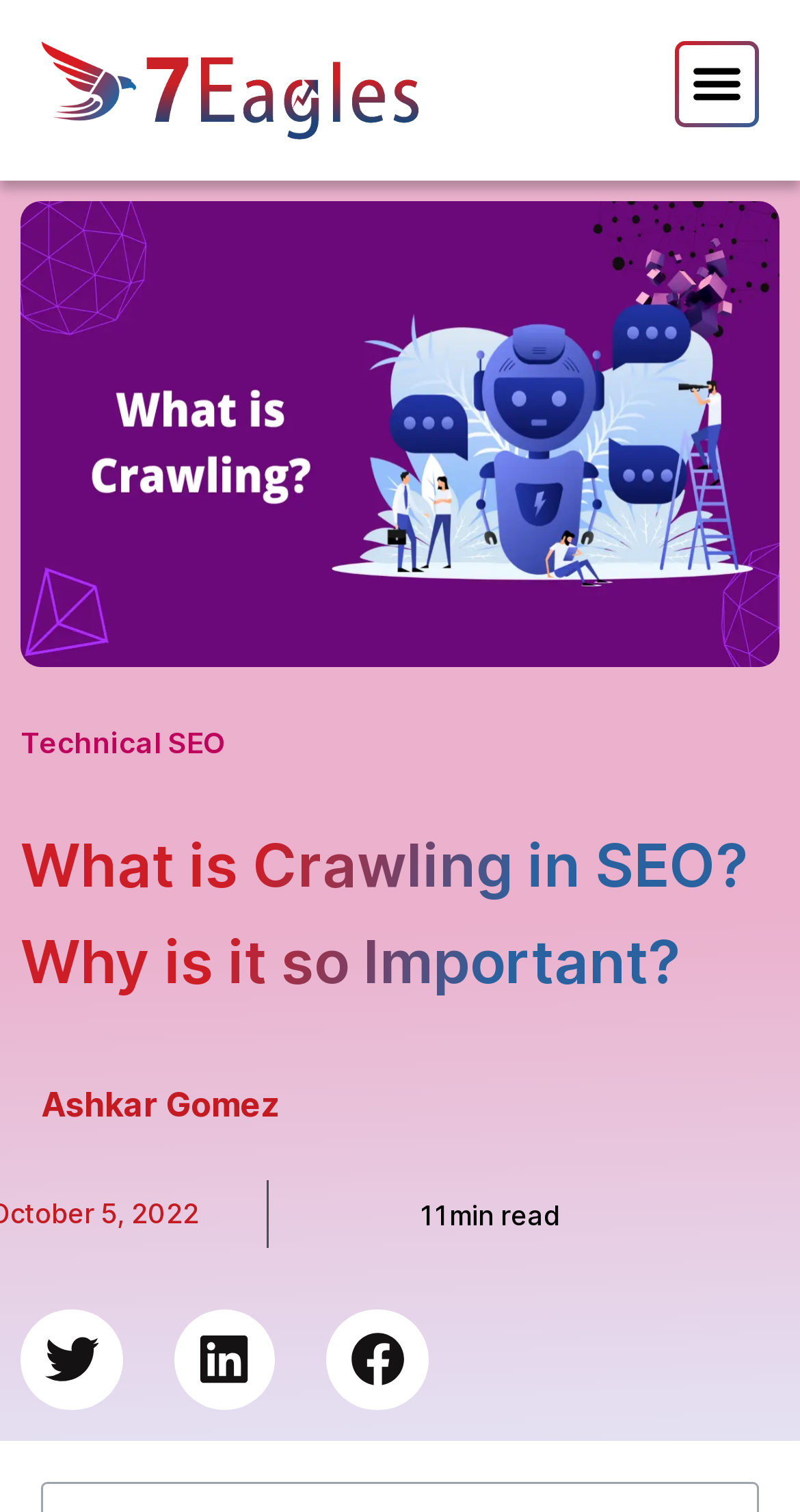Answer the question briefly using a single word or phrase: 
What social media platforms can the article be shared on?

Twitter, LinkedIn, Facebook